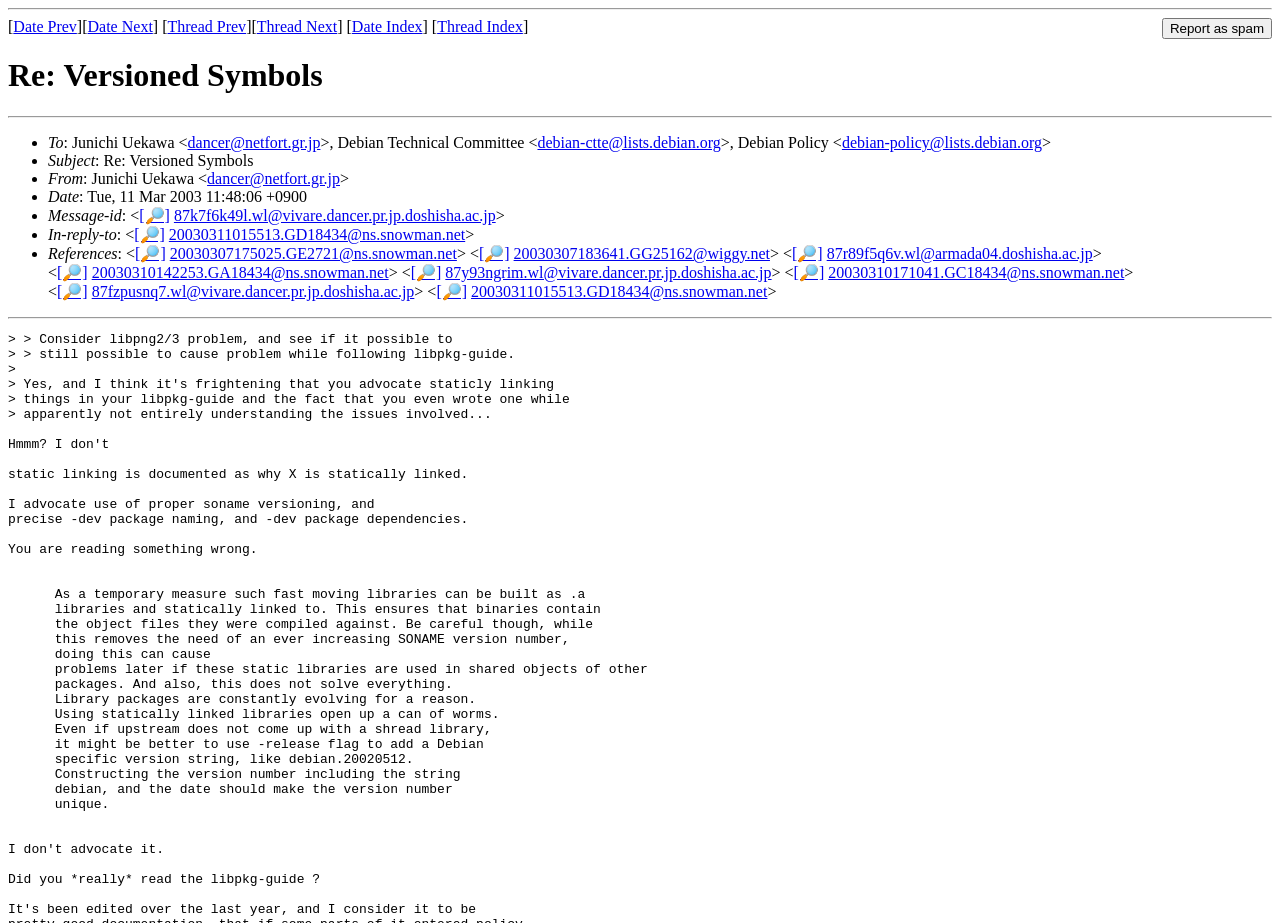Identify the bounding box coordinates of the specific part of the webpage to click to complete this instruction: "Check the email link 'dancer@netfort.gr.jp'".

[0.147, 0.145, 0.25, 0.163]